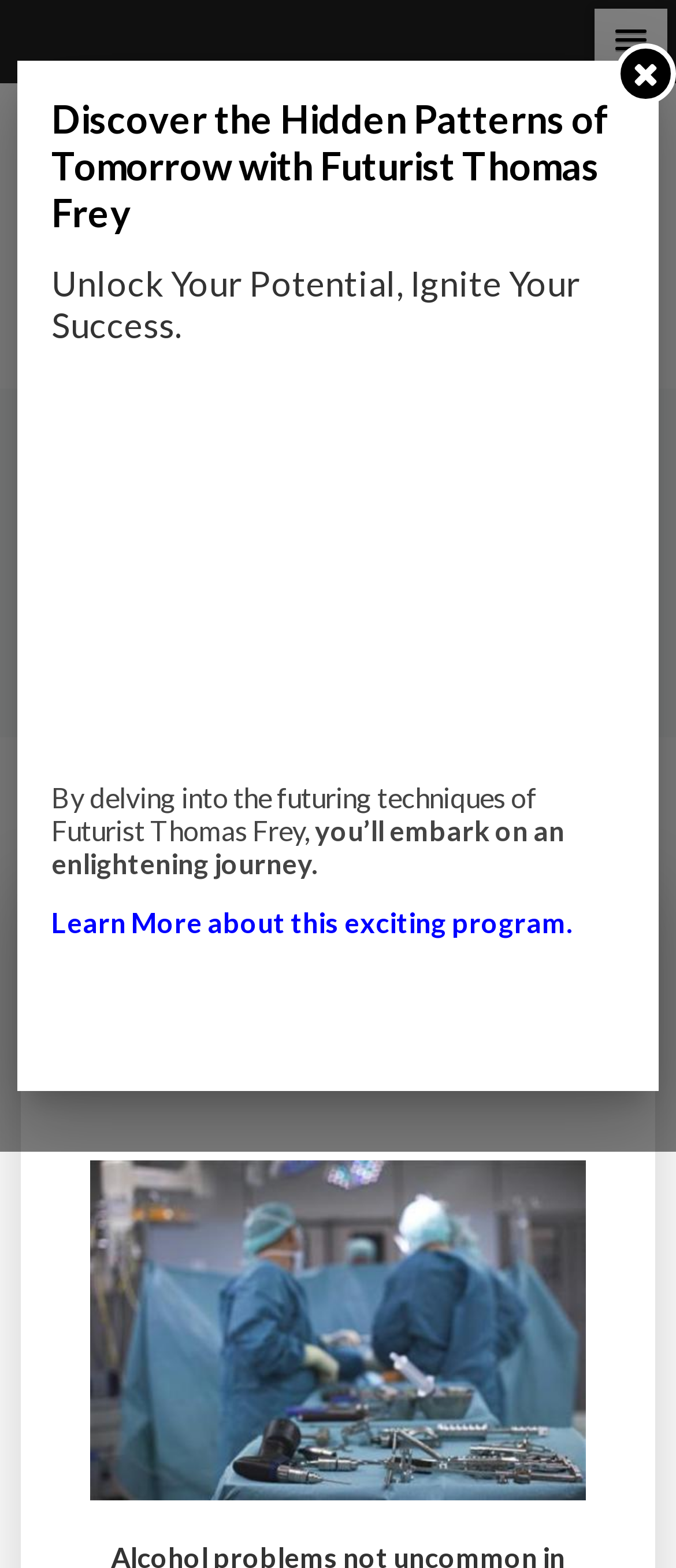What is the image below the heading?
From the screenshot, supply a one-word or short-phrase answer.

An image related to surgeons